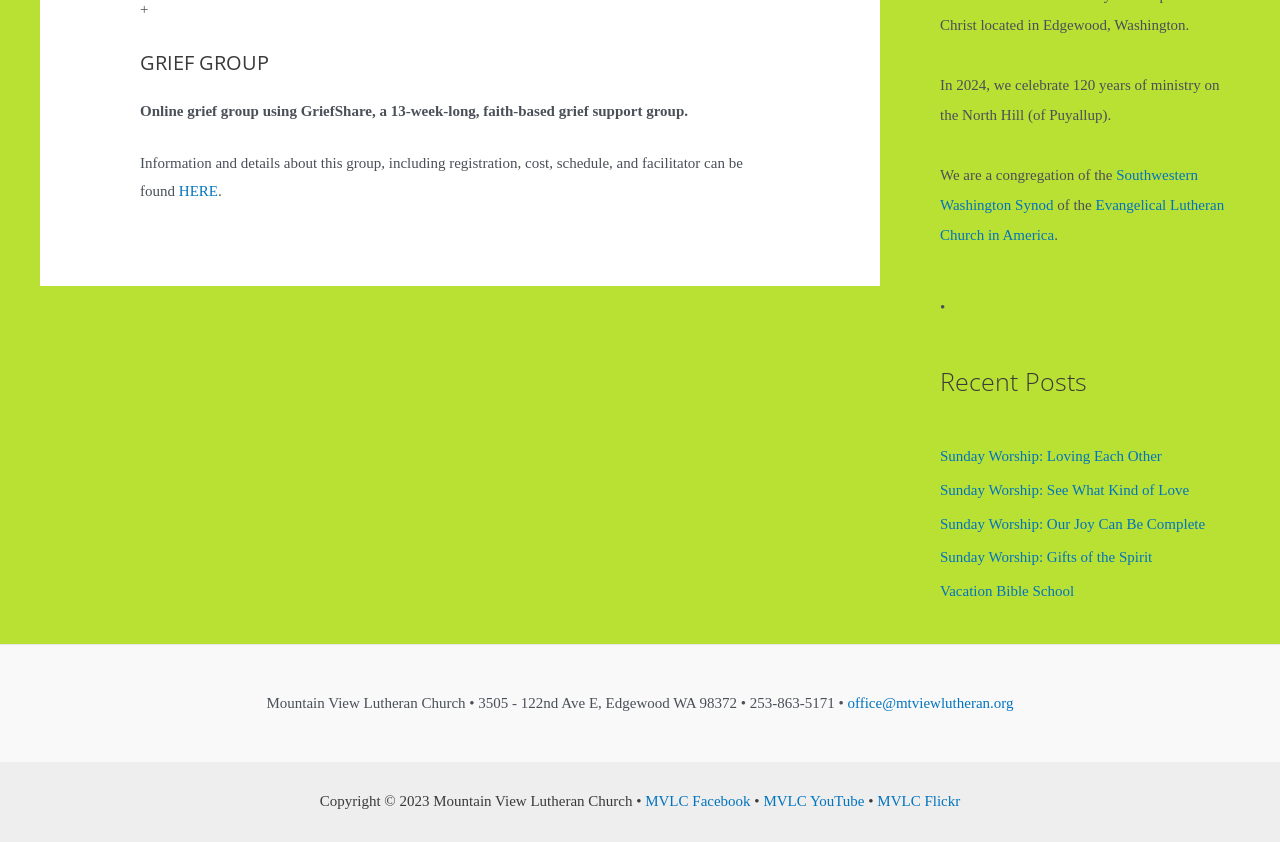Please identify the coordinates of the bounding box for the clickable region that will accomplish this instruction: "Learn more about the GRIEF GROUP".

[0.109, 0.057, 0.609, 0.093]